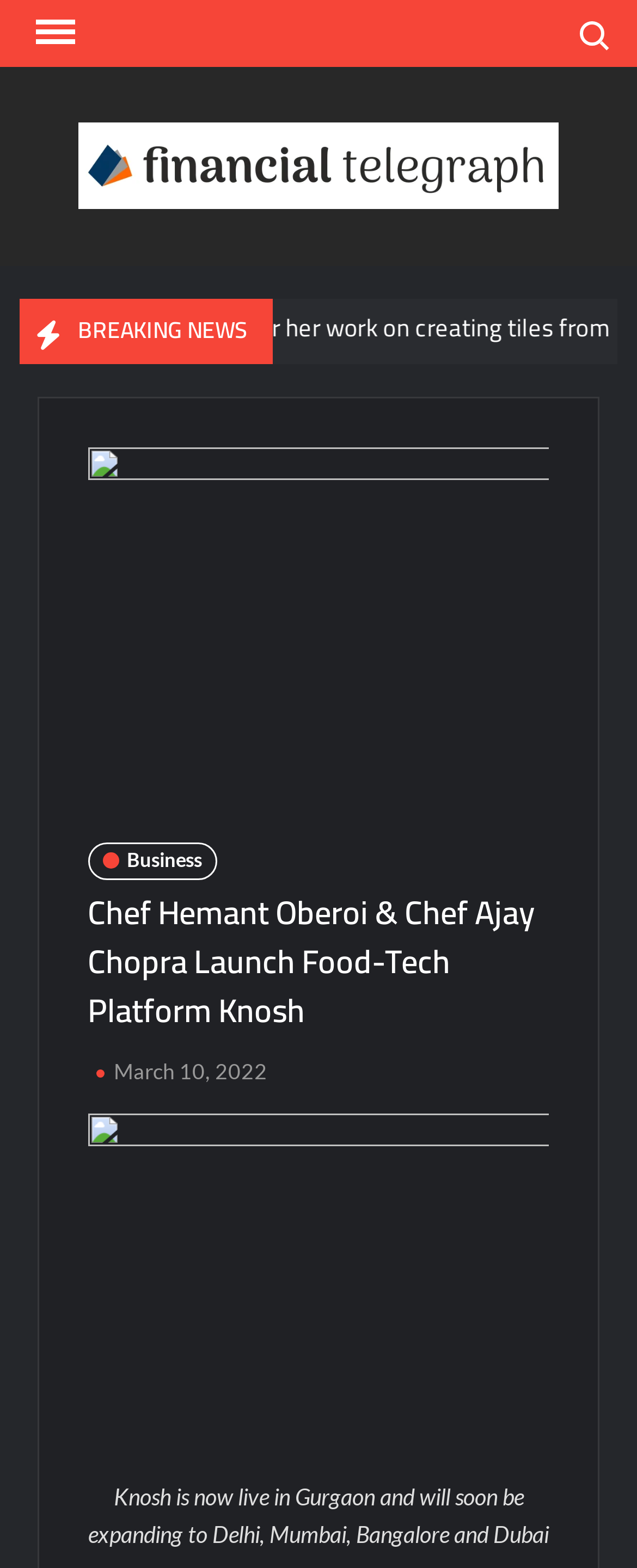Describe the entire webpage, focusing on both content and design.

The webpage appears to be a news article page, with a primary focus on a specific news story. At the top of the page, there is a navigation menu labeled "Primary Menu" with a button to expand or collapse it. Next to the navigation menu, there is a search button labeled "Search for:". 

Below the navigation menu, there is a link to the "Financial Telegraph" website, accompanied by an image of the same name. 

The main content of the page is divided into two sections. On the left side, there is a section labeled "BREAKING NEWS" in a heading. Below this heading, there is a news article with a title "Chef Hemant Oberoi & Chef Ajay Chopra Launch Food-Tech Platform Knosh". The article is categorized under "Business" and has a timestamp of "March 10, 2022". The article's content is summarized as "Knosh is now live in Gurgaon and will soon be expanding to Delhi, Mumbai, Bangalore and Dubai".

On the right side of the page, there is another news article with a title "Jaipur Students Excel in Google Cloud Associate Engineer Program at Suresh Gyan Vihar University".